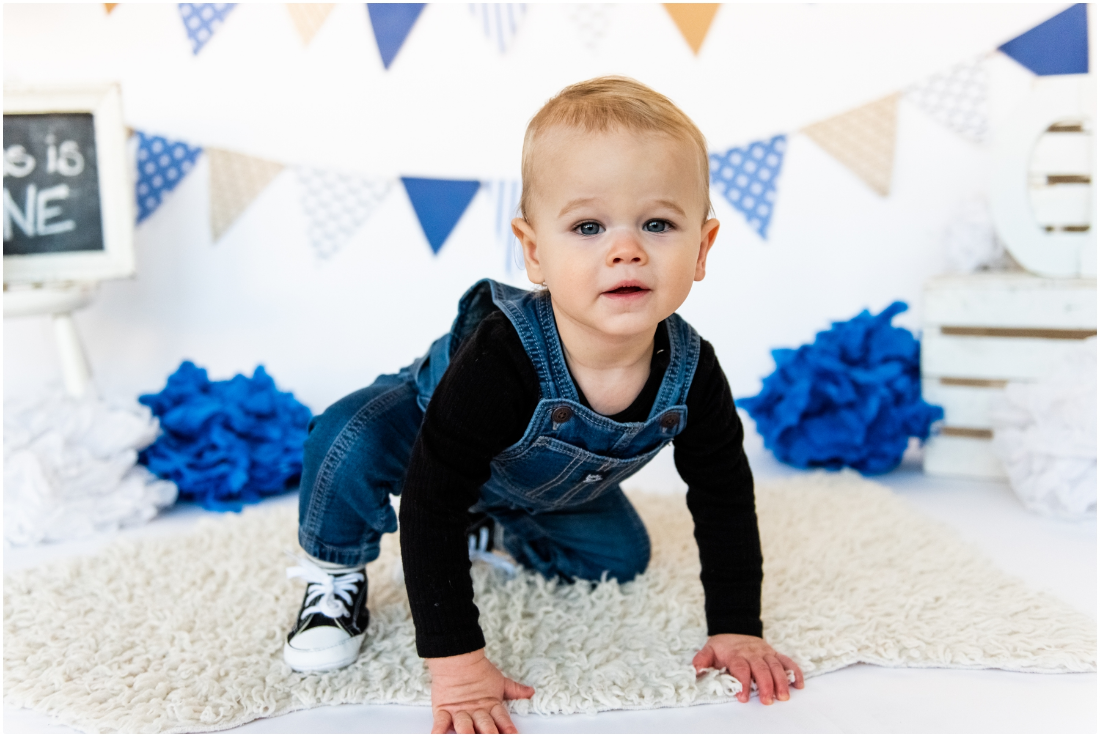What is the purpose of the tissue decorations?
Using the image as a reference, answer the question with a short word or phrase.

To enhance the festive atmosphere